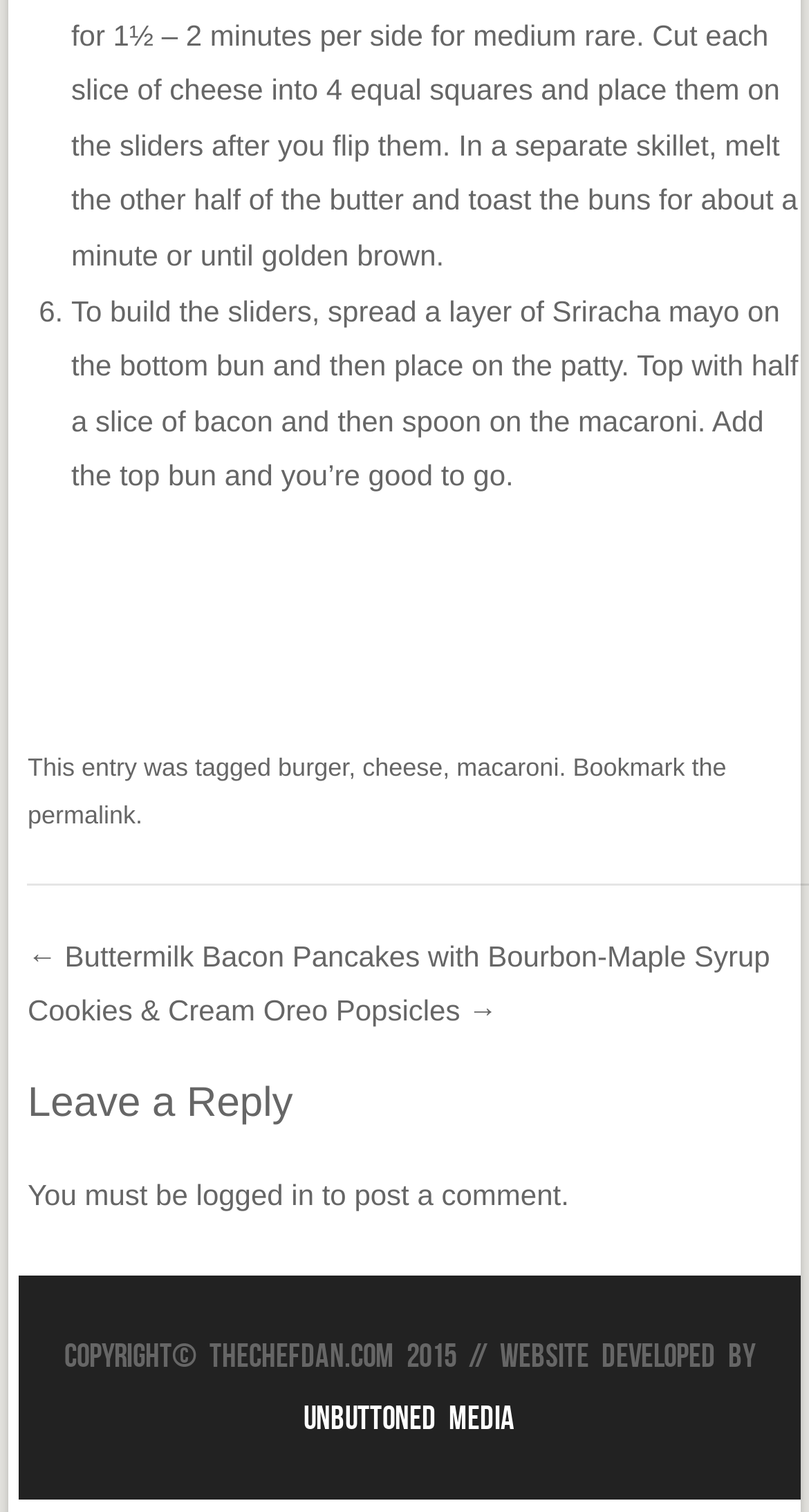Determine the bounding box coordinates of the clickable element to complete this instruction: "Click the link to view the burger recipe". Provide the coordinates in the format of four float numbers between 0 and 1, [left, top, right, bottom].

[0.344, 0.498, 0.431, 0.517]